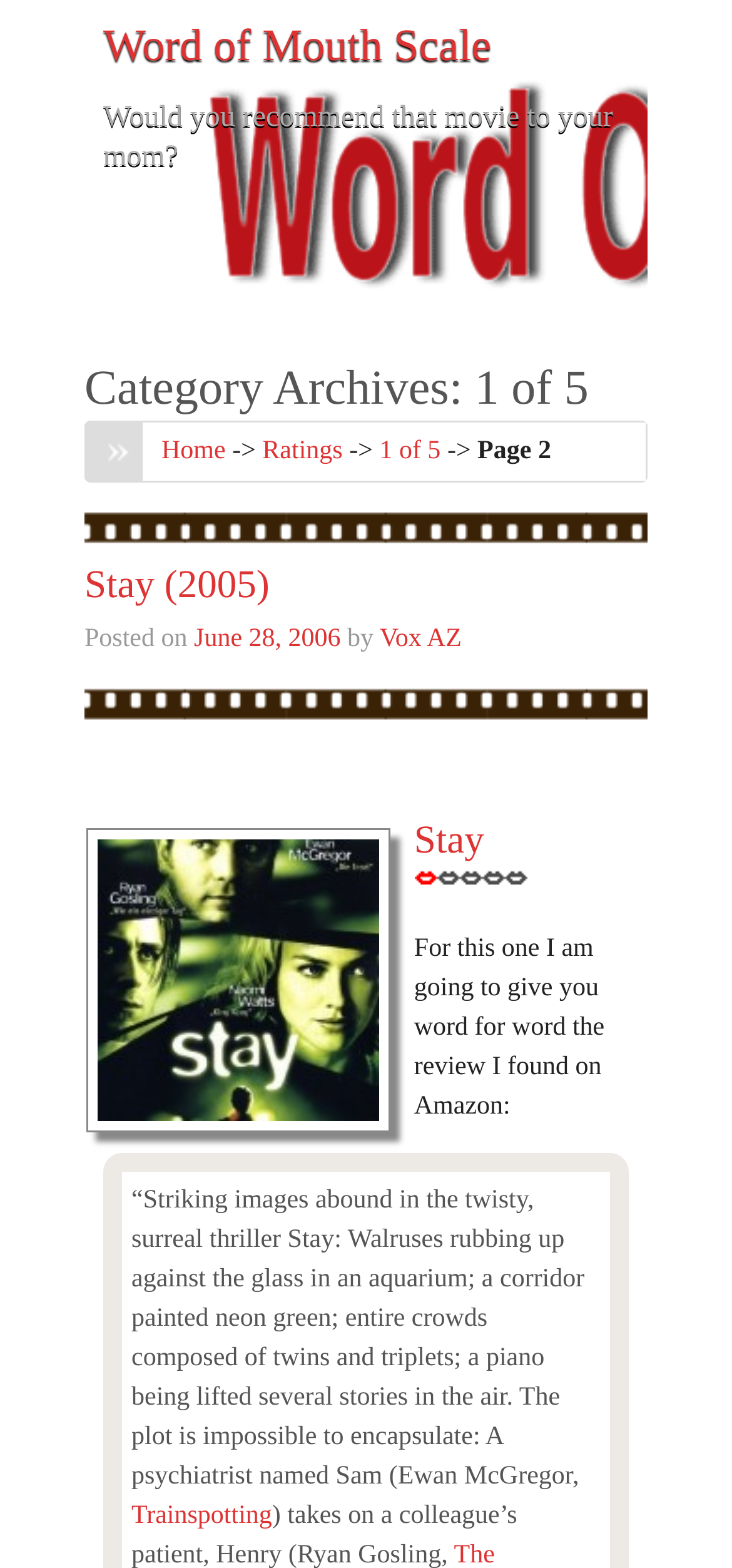Pinpoint the bounding box coordinates of the element you need to click to execute the following instruction: "Read the review of 'Stay (2005)'". The bounding box should be represented by four float numbers between 0 and 1, in the format [left, top, right, bottom].

[0.115, 0.357, 0.885, 0.39]